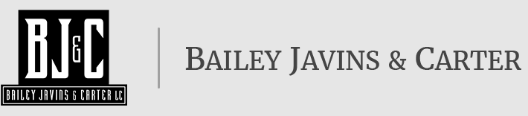Using the details in the image, give a detailed response to the question below:
What shape encapsulates the initials 'B, J, & C' in the logo?

According to the caption, the logo features the initials 'B, J, & C' encapsulated within a square, which emphasizes the firm's identity.